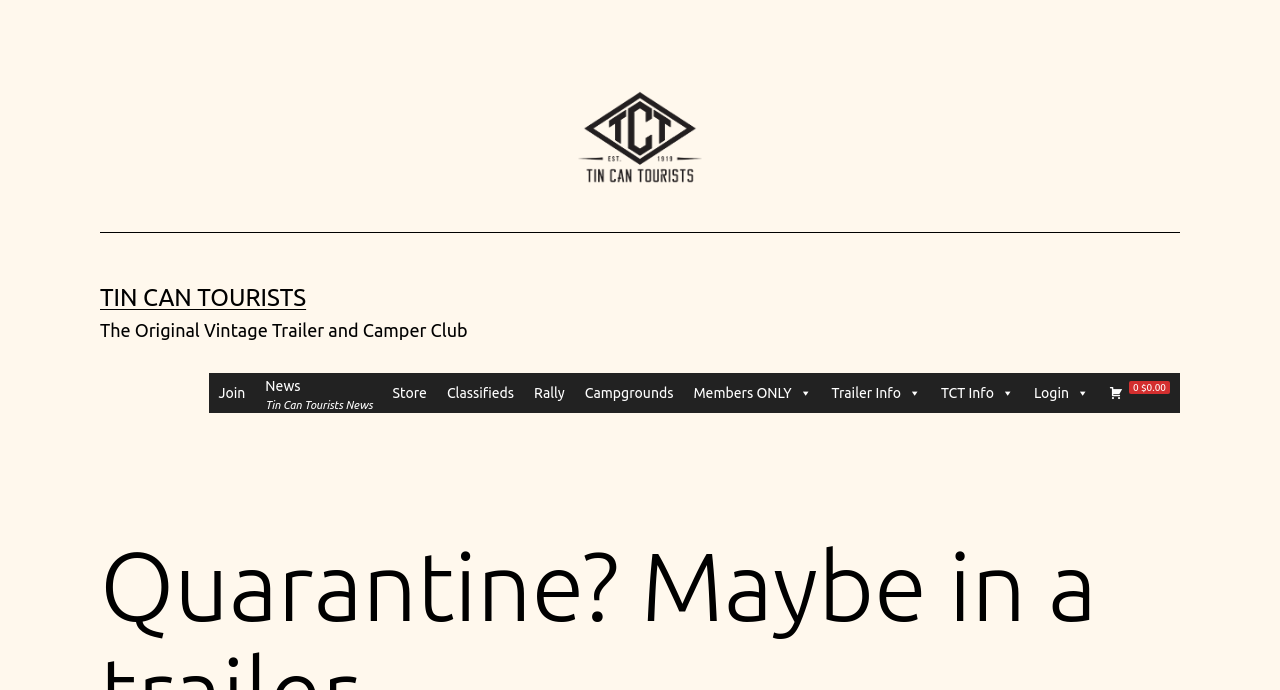Identify the bounding box coordinates of the specific part of the webpage to click to complete this instruction: "Explore the News section".

[0.199, 0.541, 0.299, 0.599]